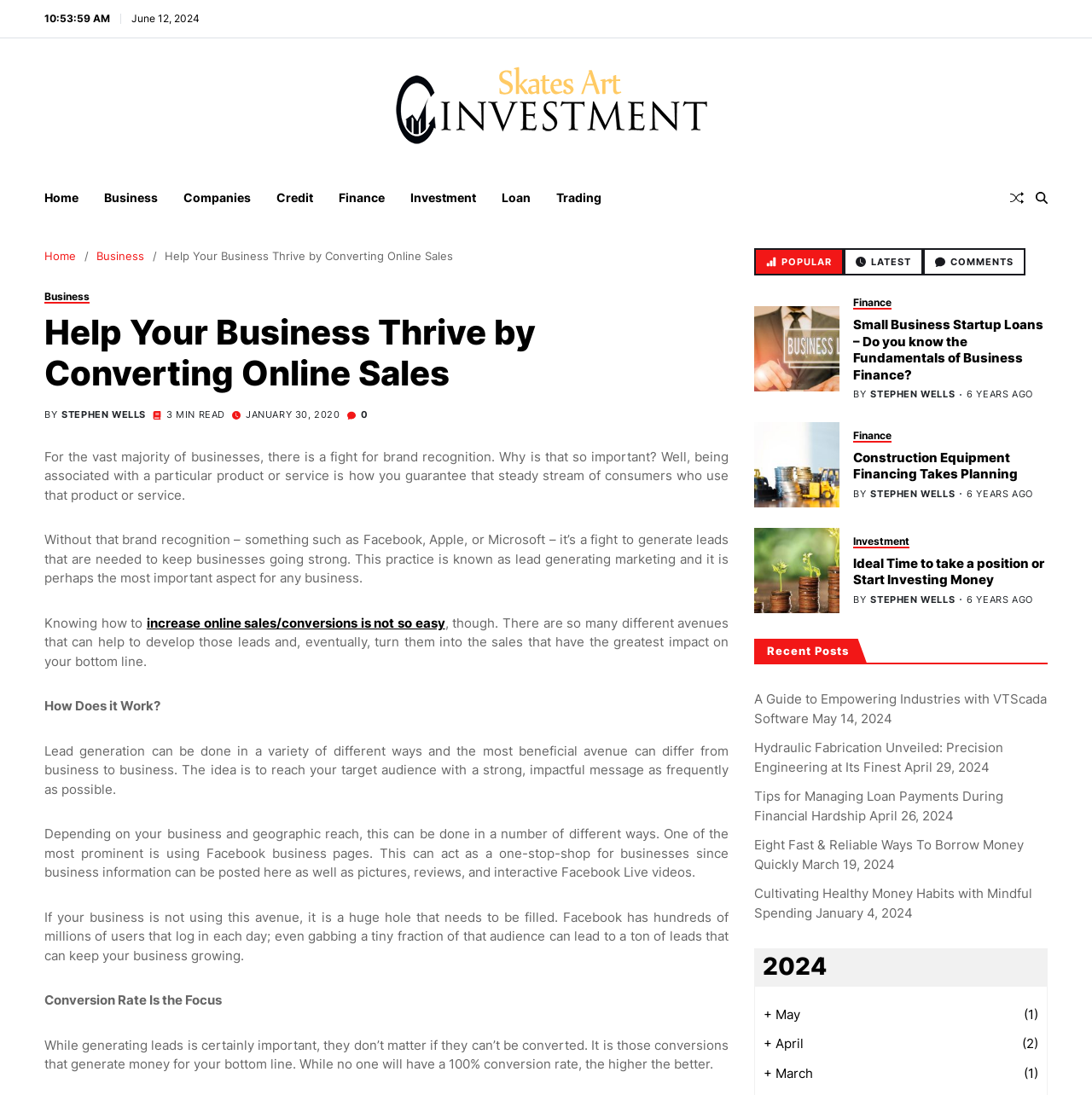Please identify the coordinates of the bounding box that should be clicked to fulfill this instruction: "Click on the 'Home' link".

[0.041, 0.159, 0.072, 0.203]